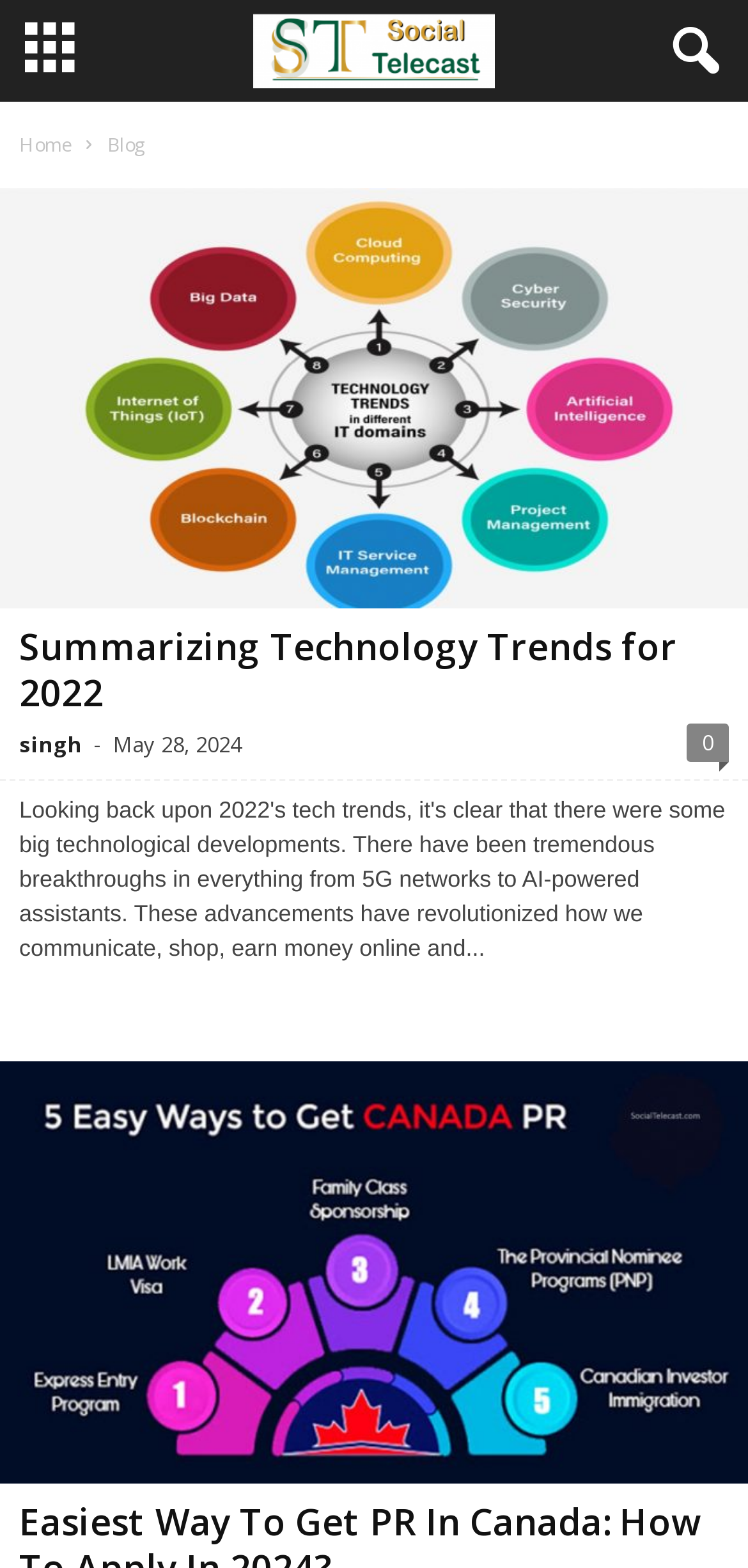Provide an in-depth caption for the webpage.

The webpage is titled "Social Telecast -" and appears to be a blog or news website. At the top, there is a navigation menu with two links: "Home" and "Blog". 

Below the navigation menu, there is a large banner that spans the entire width of the page, featuring an image and a link to an article titled "Summarizing Technology Trends for 2022". The article title is also a heading, and the link to the article is placed below the image.

Underneath the banner, there is a section with a link to an author, "singh", followed by a hyphen and a timestamp, "May 28, 2024". To the right of this section, there is a link with the text "0".

Further down the page, there is another large banner that spans the entire width of the page, featuring an image and a link to an article titled "Easiest Way To Get PR In Canada".